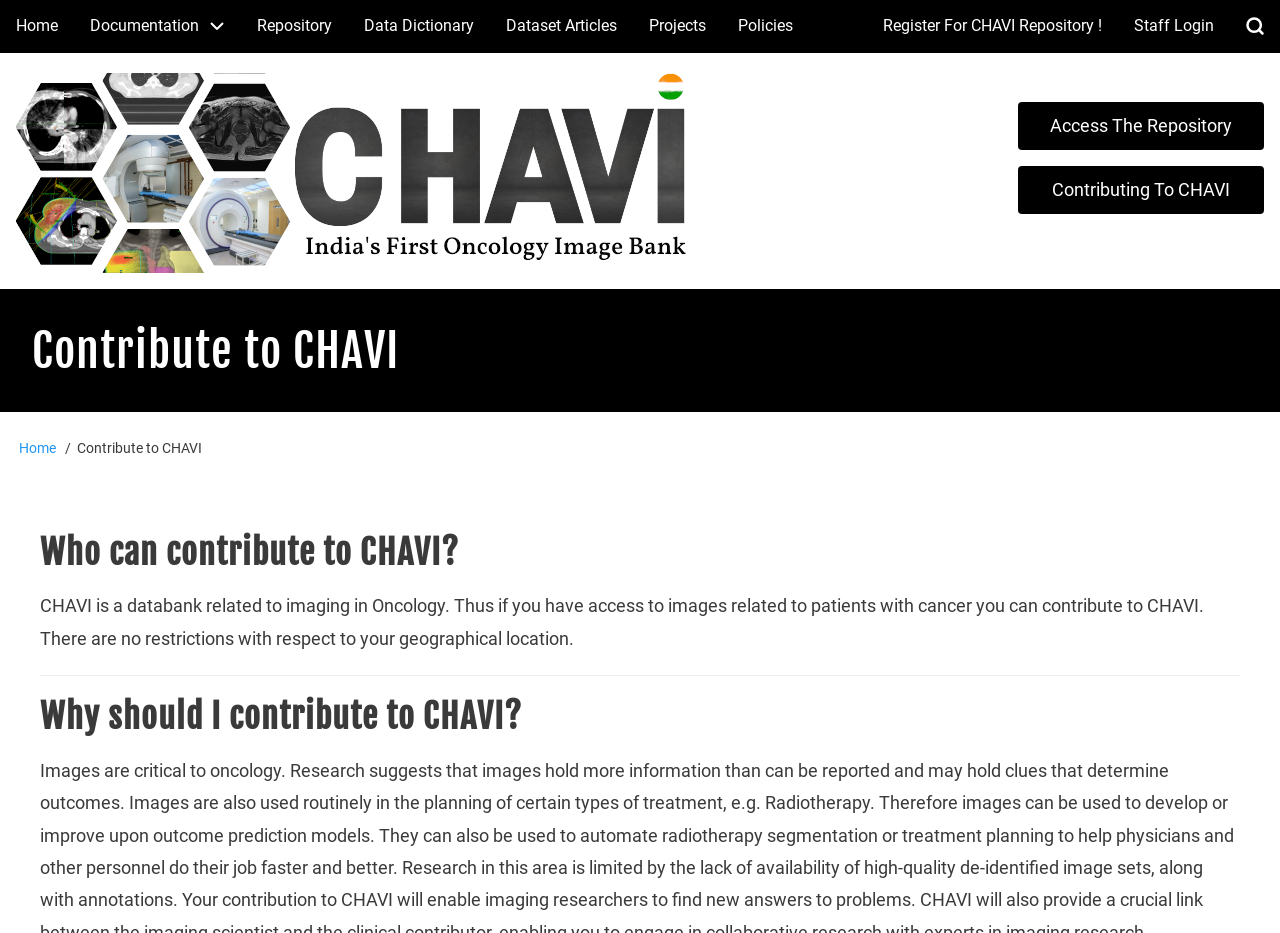Give the bounding box coordinates for this UI element: "Staff Login". The coordinates should be four float numbers between 0 and 1, arranged as [left, top, right, bottom].

[0.873, 0.0, 0.961, 0.057]